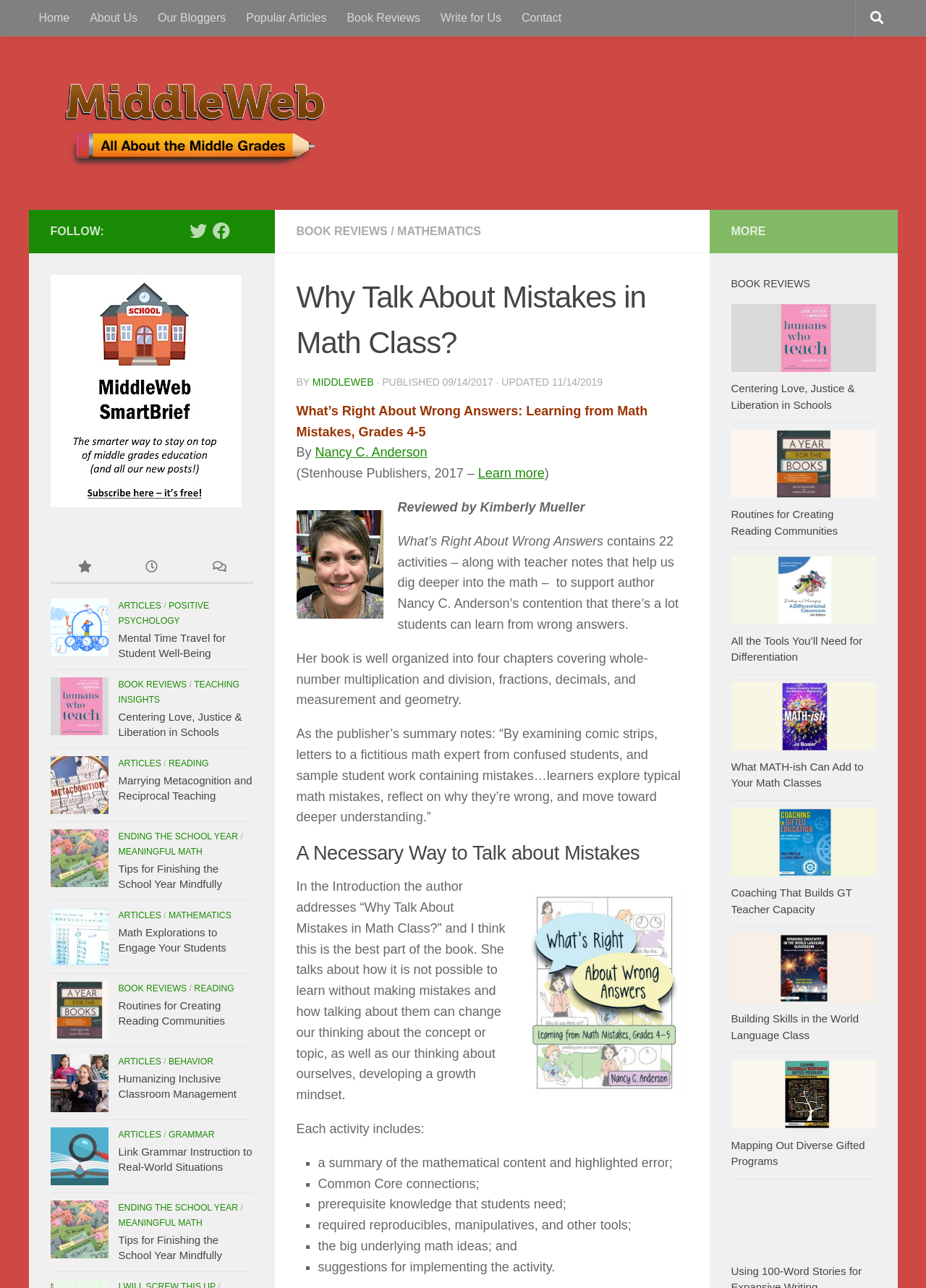Determine the bounding box coordinates for the UI element matching this description: "Marrying Metacognition and Reciprocal Teaching".

[0.128, 0.601, 0.272, 0.622]